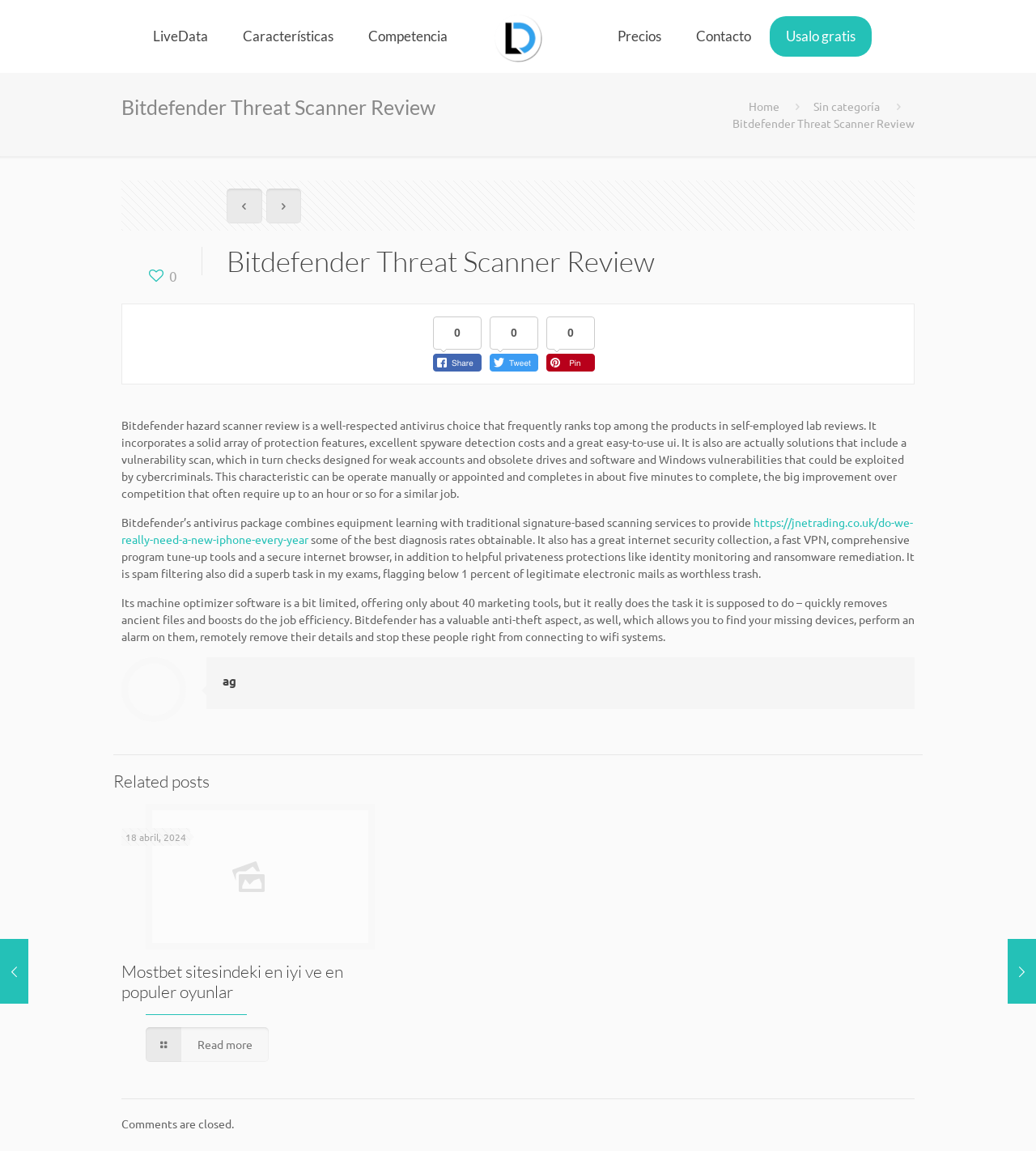Please determine the bounding box coordinates of the element to click on in order to accomplish the following task: "Read more about Bitdefender Threat Scanner Review". Ensure the coordinates are four float numbers ranging from 0 to 1, i.e., [left, top, right, bottom].

[0.141, 0.892, 0.259, 0.923]